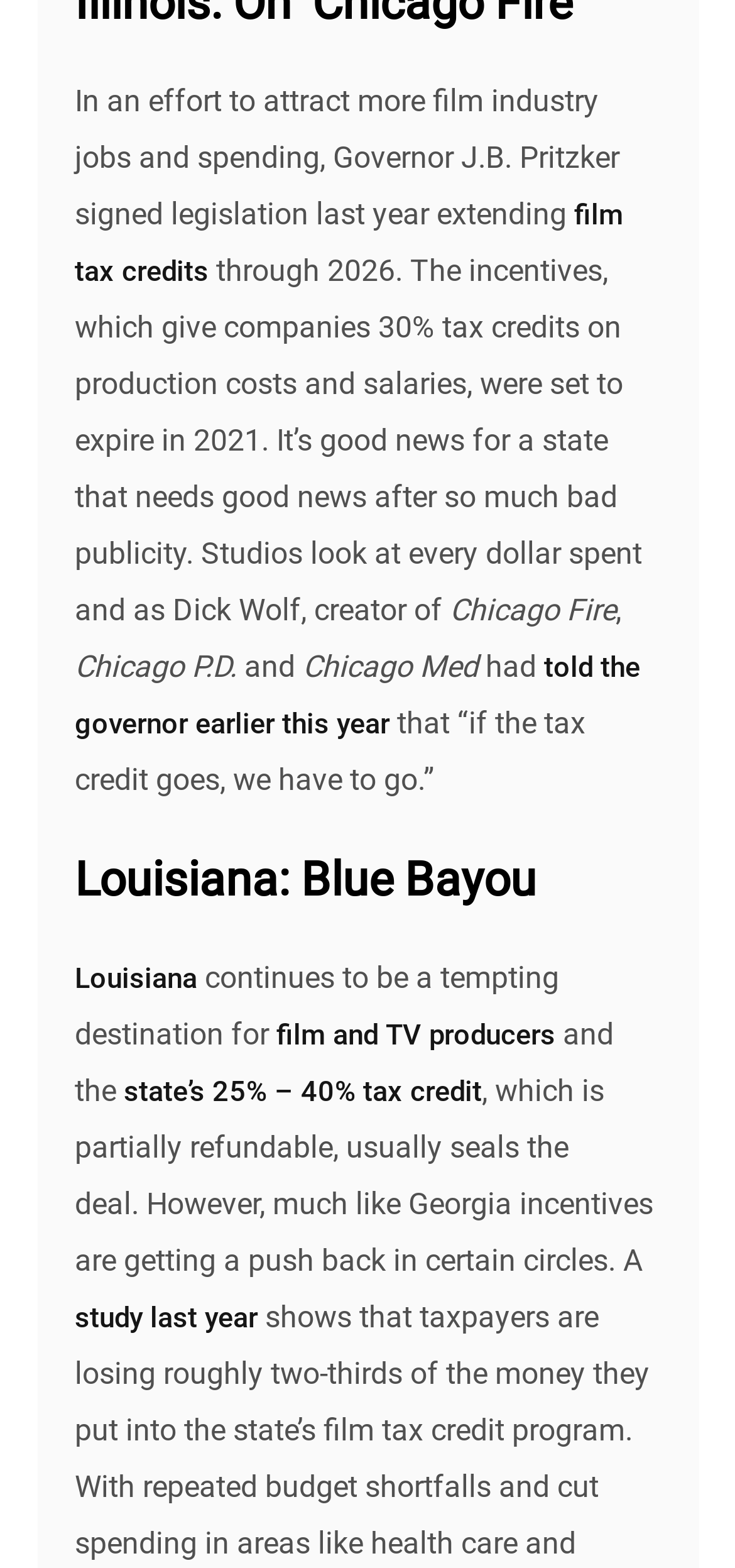Identify the bounding box coordinates for the UI element described as follows: "film tax credits". Ensure the coordinates are four float numbers between 0 and 1, formatted as [left, top, right, bottom].

[0.101, 0.126, 0.847, 0.184]